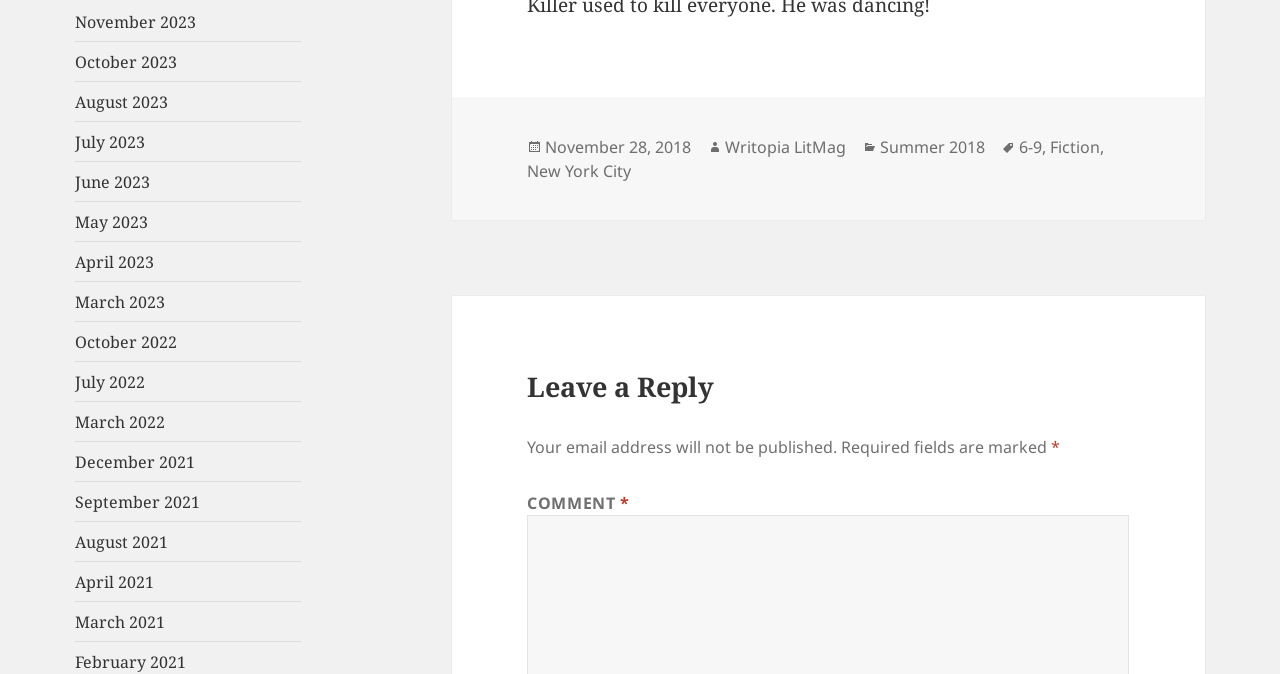Predict the bounding box of the UI element based on this description: "Writopia LitMag".

[0.566, 0.201, 0.661, 0.235]